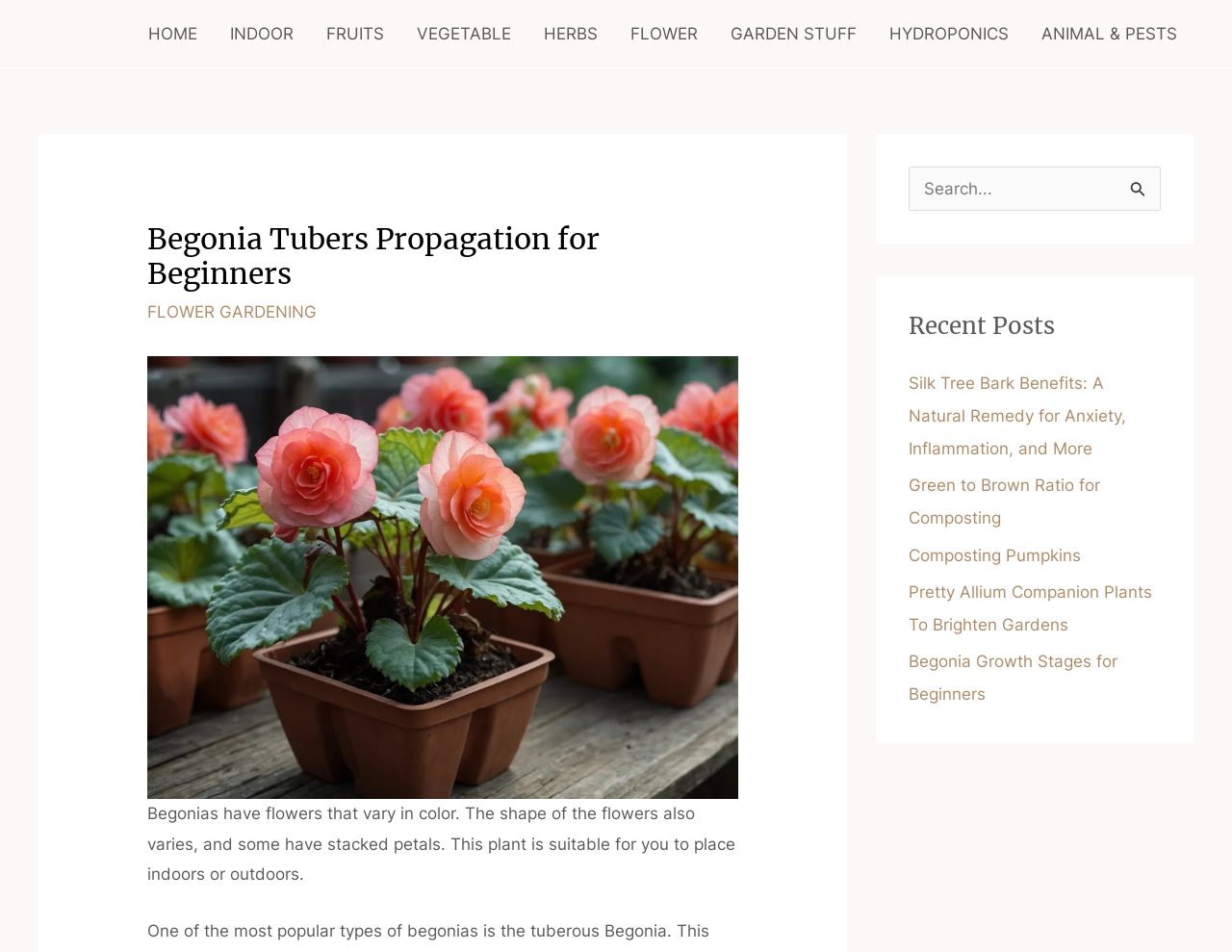Given the description Resources, predict the bounding box coordinates of the UI element. Ensure the coordinates are in the format (top-left x, top-left y, bottom-right x, bottom-right y) and all values are between 0 and 1.

None